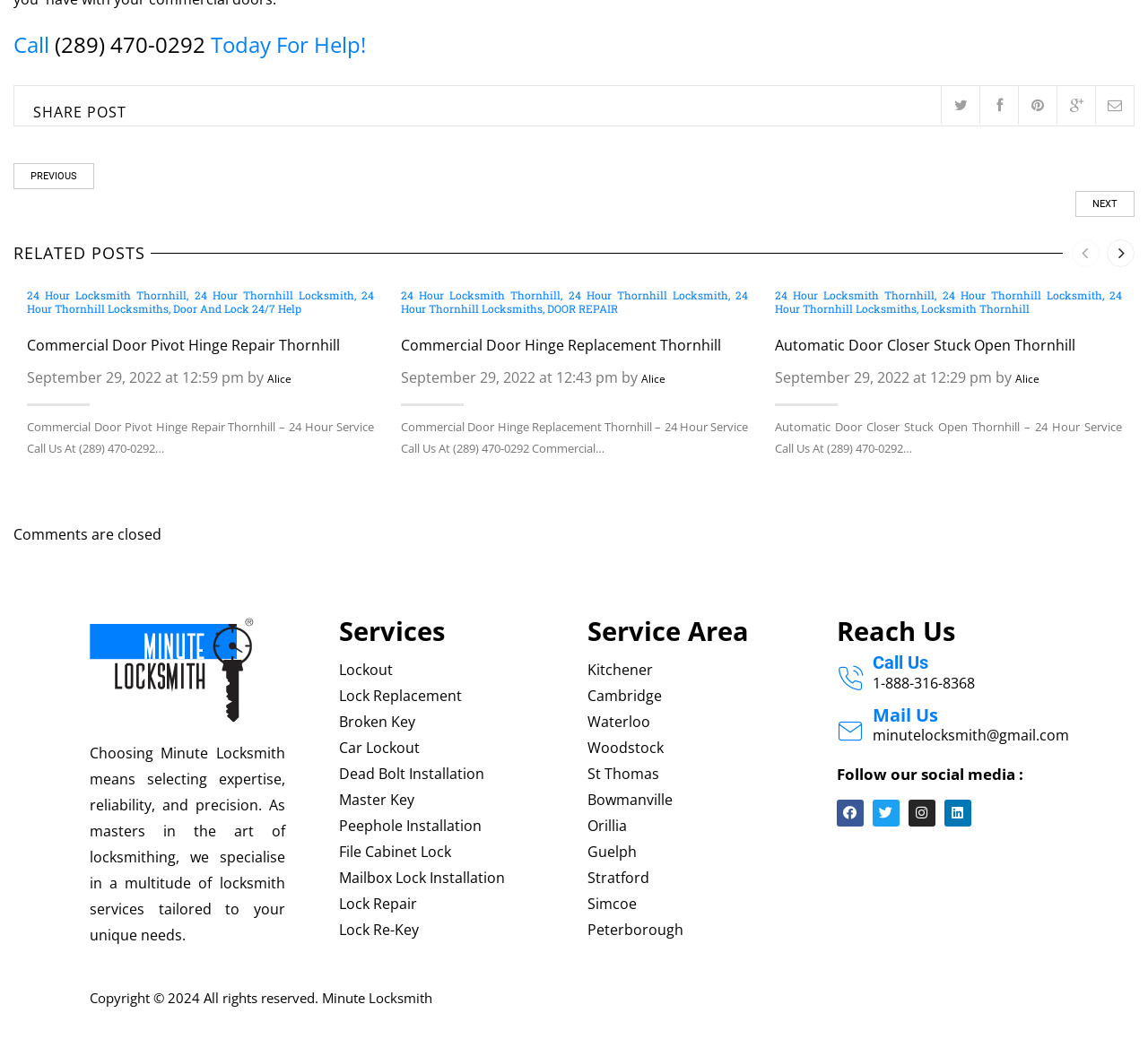What is the phone number to call for help?
Kindly offer a comprehensive and detailed response to the question.

The phone number to call for help is mentioned in the heading 'Call (289) 470-0292 Today For Help!' at the top of the webpage.